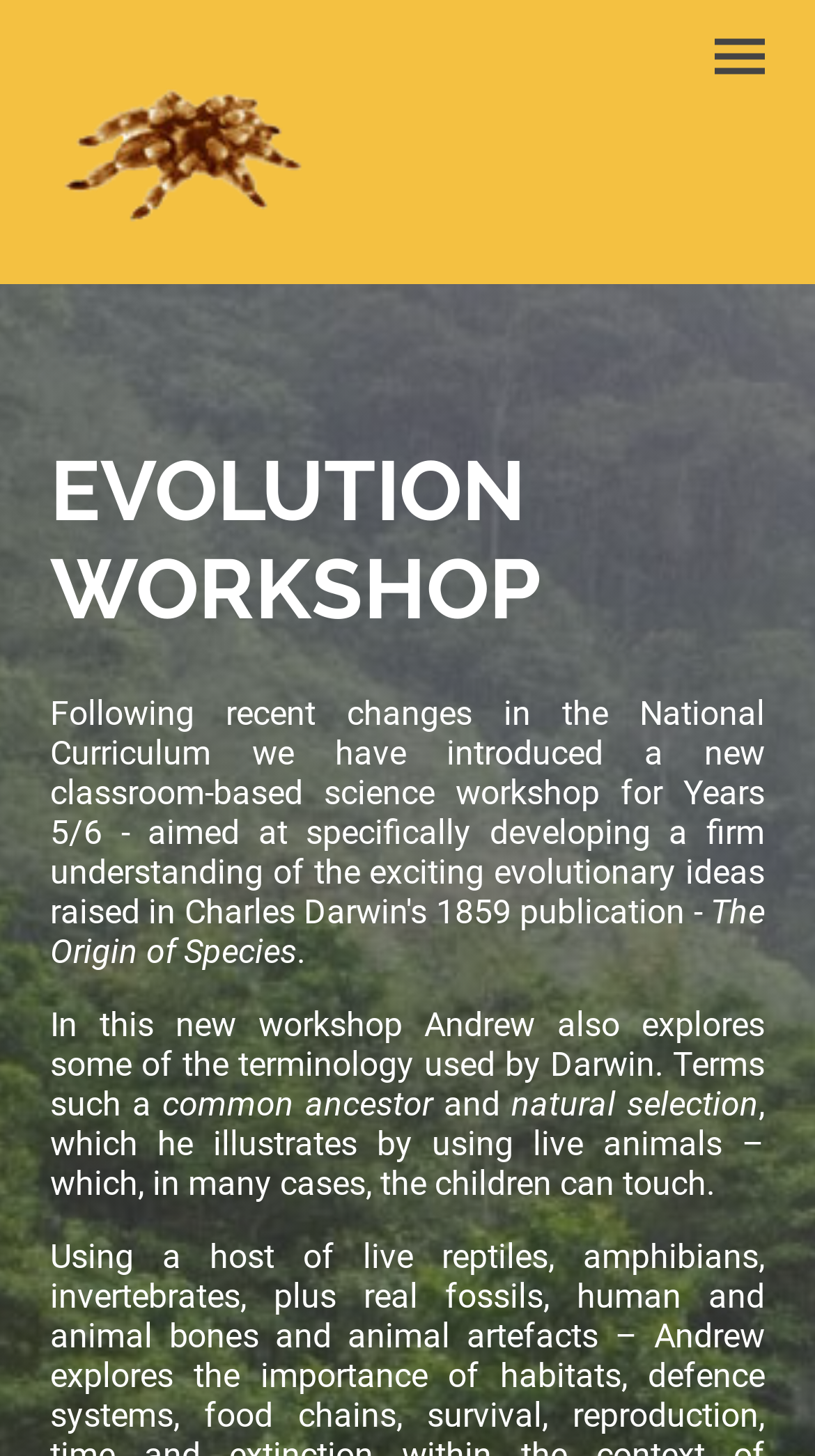What is the topic of the workshop?
Using the visual information, respond with a single word or phrase.

The Origin of Species